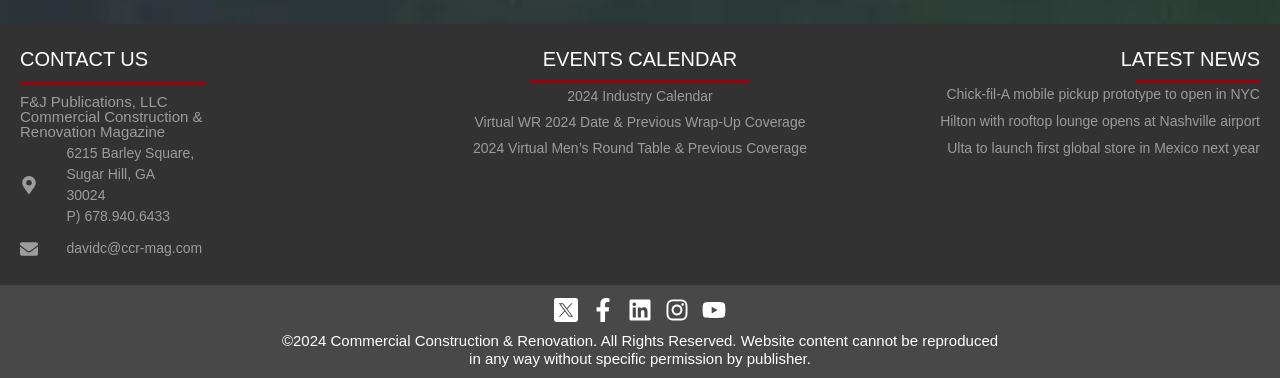Determine the bounding box coordinates for the clickable element to execute this instruction: "Read about Chick-fil-A mobile pickup prototype". Provide the coordinates as four float numbers between 0 and 1, i.e., [left, top, right, bottom].

[0.739, 0.228, 0.984, 0.271]